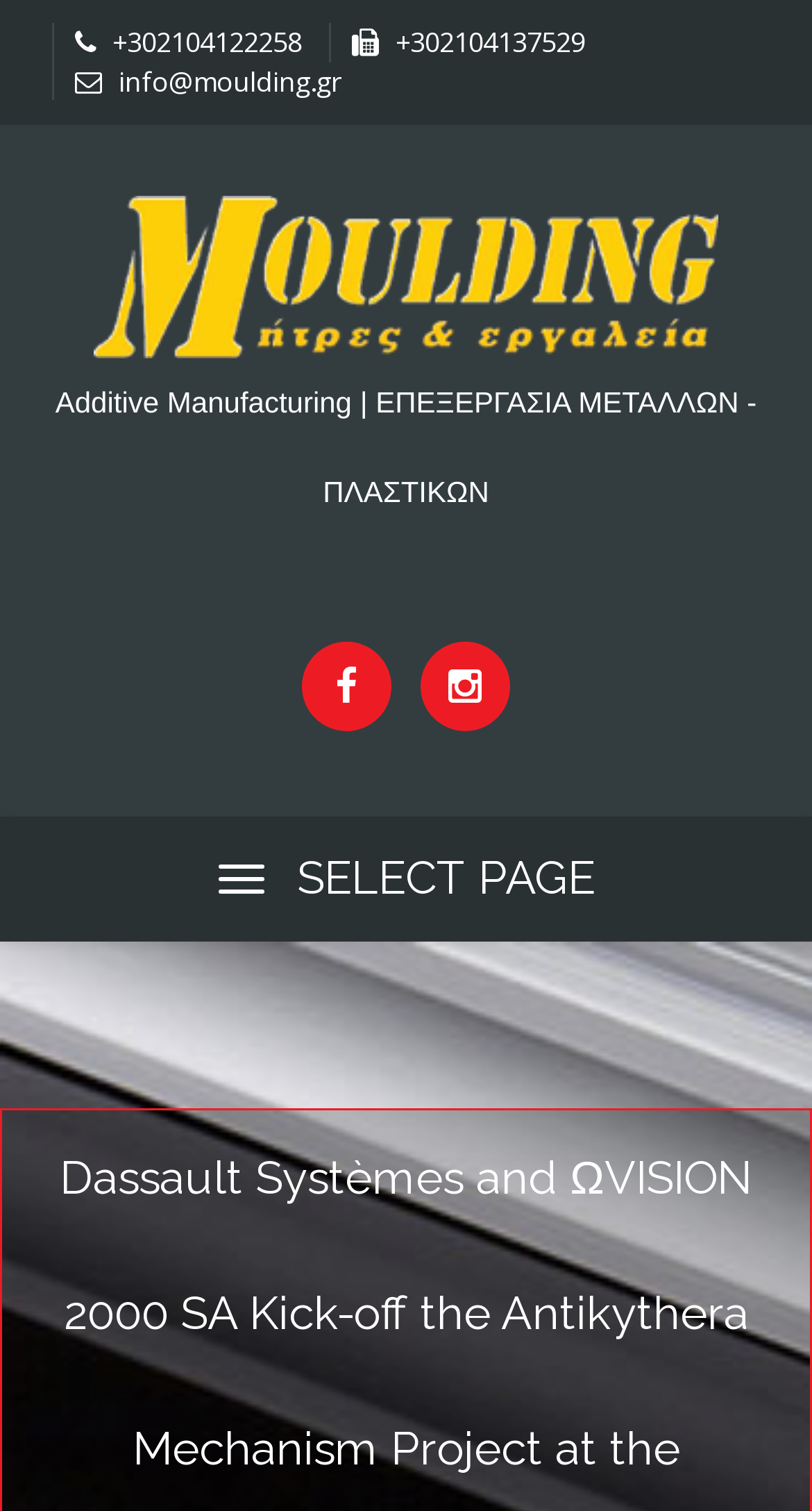Reply to the question below using a single word or brief phrase:
What is the purpose of the 'SELECT PAGE' button?

To navigate to a specific page